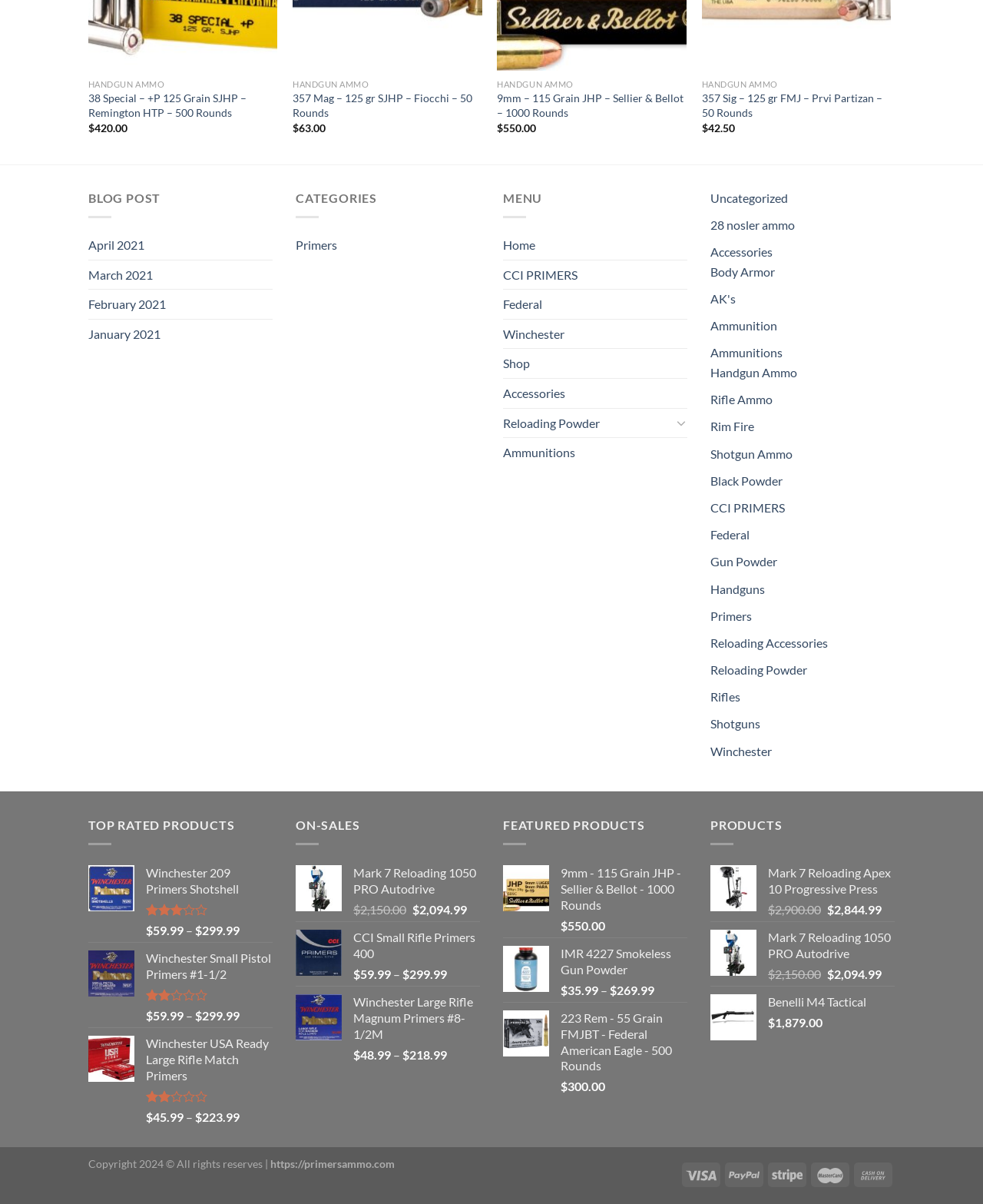Please specify the bounding box coordinates of the clickable region necessary for completing the following instruction: "Read blog post". The coordinates must consist of four float numbers between 0 and 1, i.e., [left, top, right, bottom].

[0.09, 0.158, 0.163, 0.17]